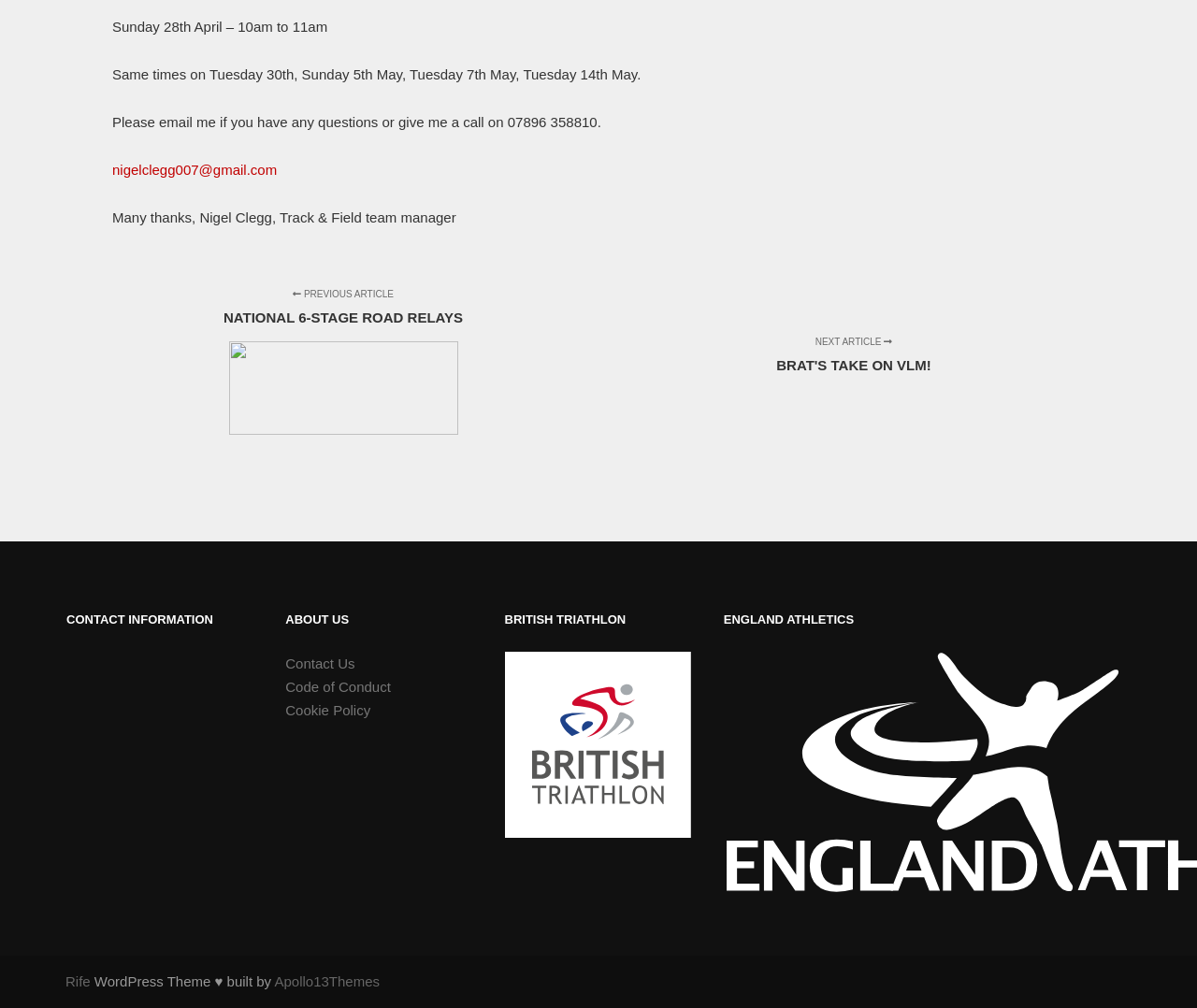Identify the bounding box coordinates for the region to click in order to carry out this instruction: "Follow the link to GNU Emacs". Provide the coordinates using four float numbers between 0 and 1, formatted as [left, top, right, bottom].

None